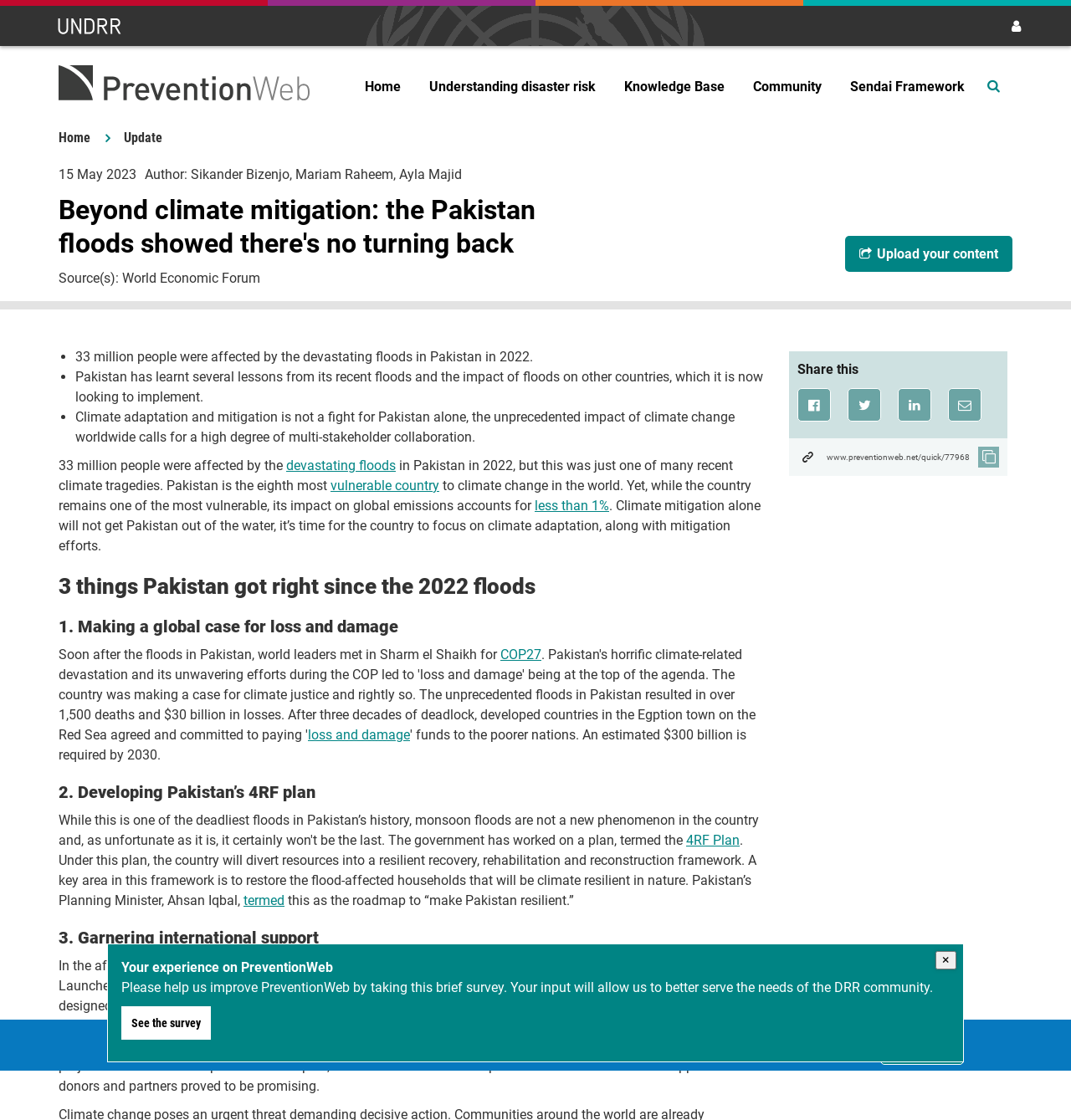Who are the authors of the article?
From the screenshot, supply a one-word or short-phrase answer.

Sikander Bizenjo, Mariam Raheem, Ayla Majid